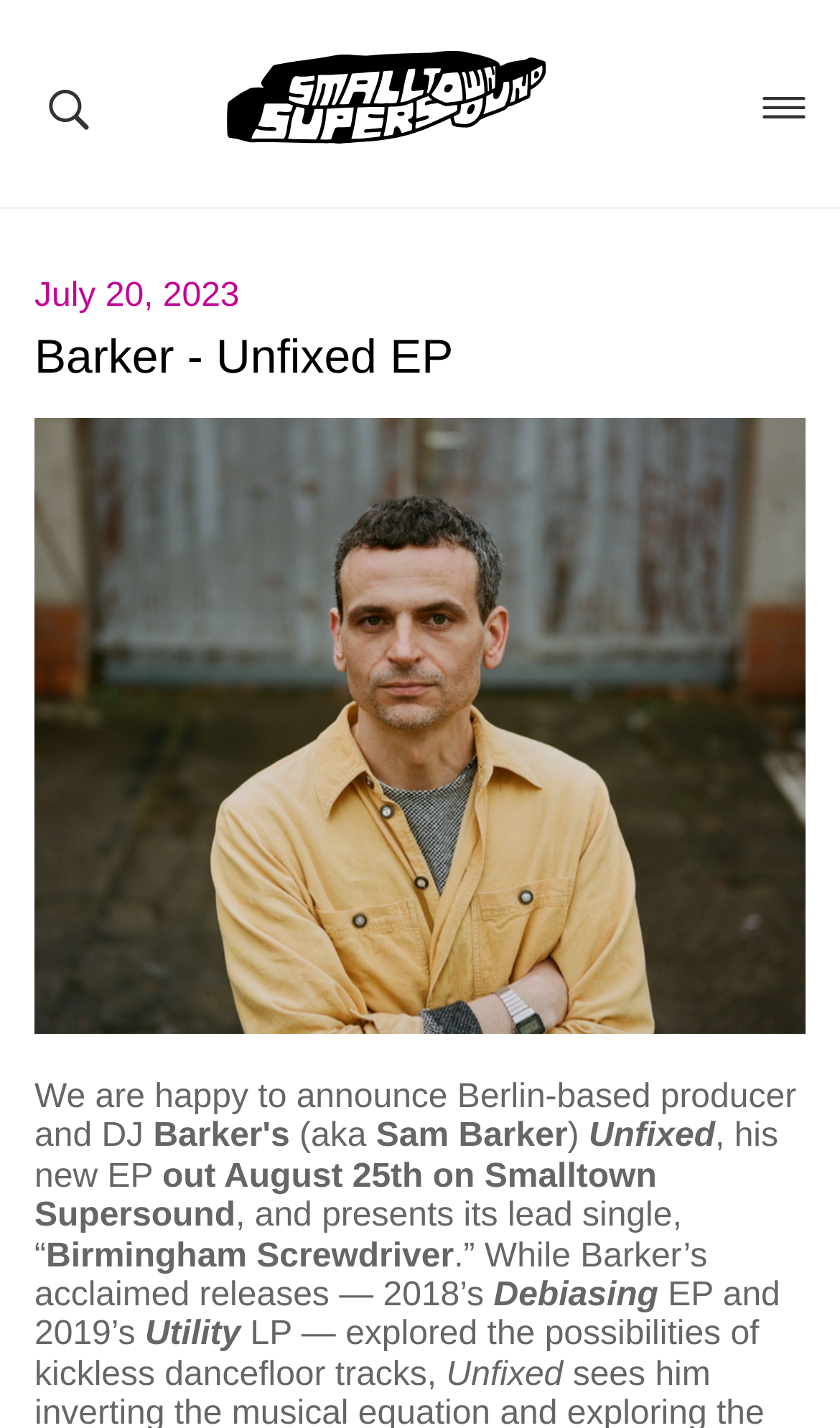Locate the bounding box coordinates of the element I should click to achieve the following instruction: "Read the article about Barker - Unfixed EP".

[0.041, 0.231, 0.959, 0.269]